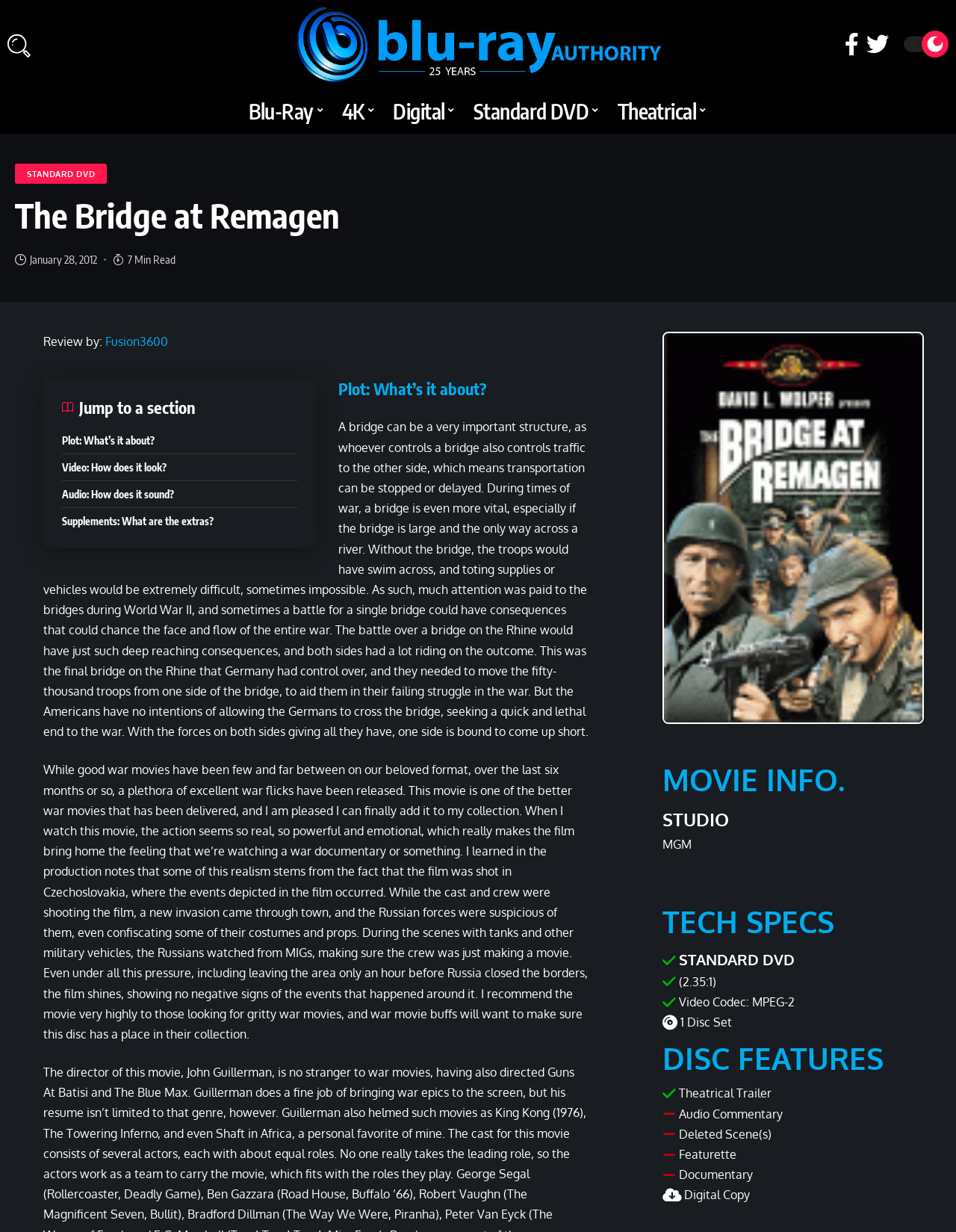Find the bounding box coordinates for the HTML element described as: "4K". The coordinates should consist of four float values between 0 and 1, i.e., [left, top, right, bottom].

[0.348, 0.072, 0.402, 0.108]